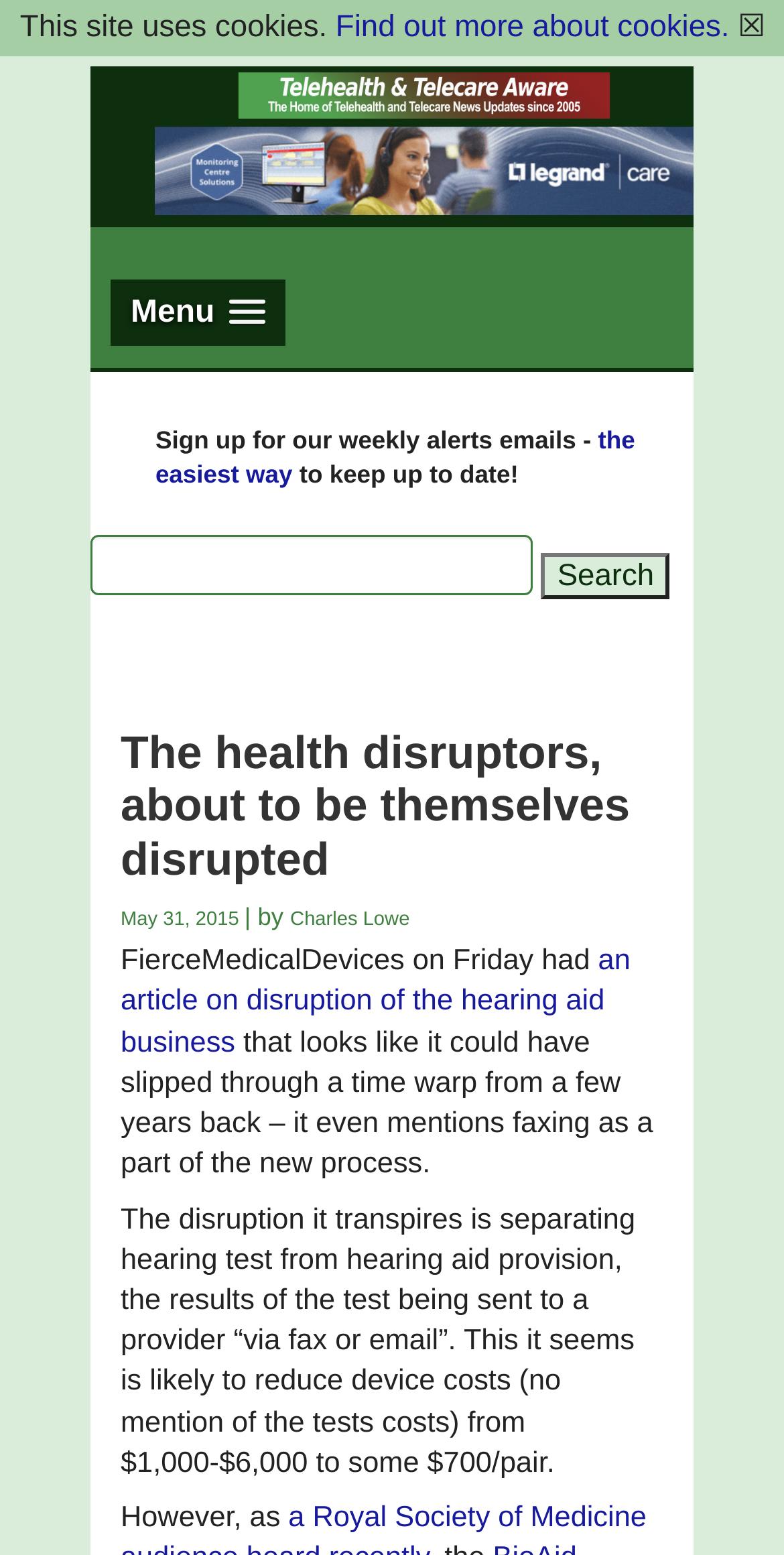Please identify the bounding box coordinates of the element that needs to be clicked to perform the following instruction: "Click the TTA Logo".

[0.198, 0.048, 0.885, 0.067]